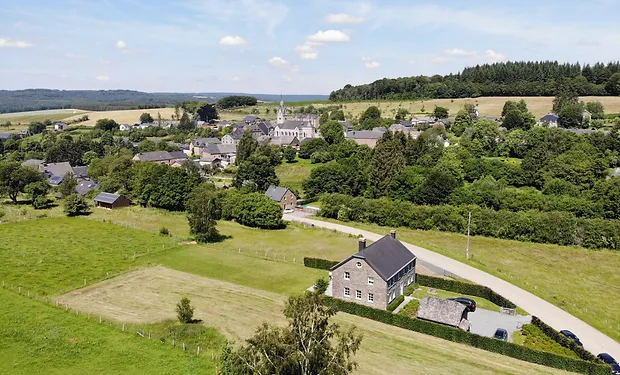What is the shape of the road in the village? From the image, respond with a single word or brief phrase.

Winding